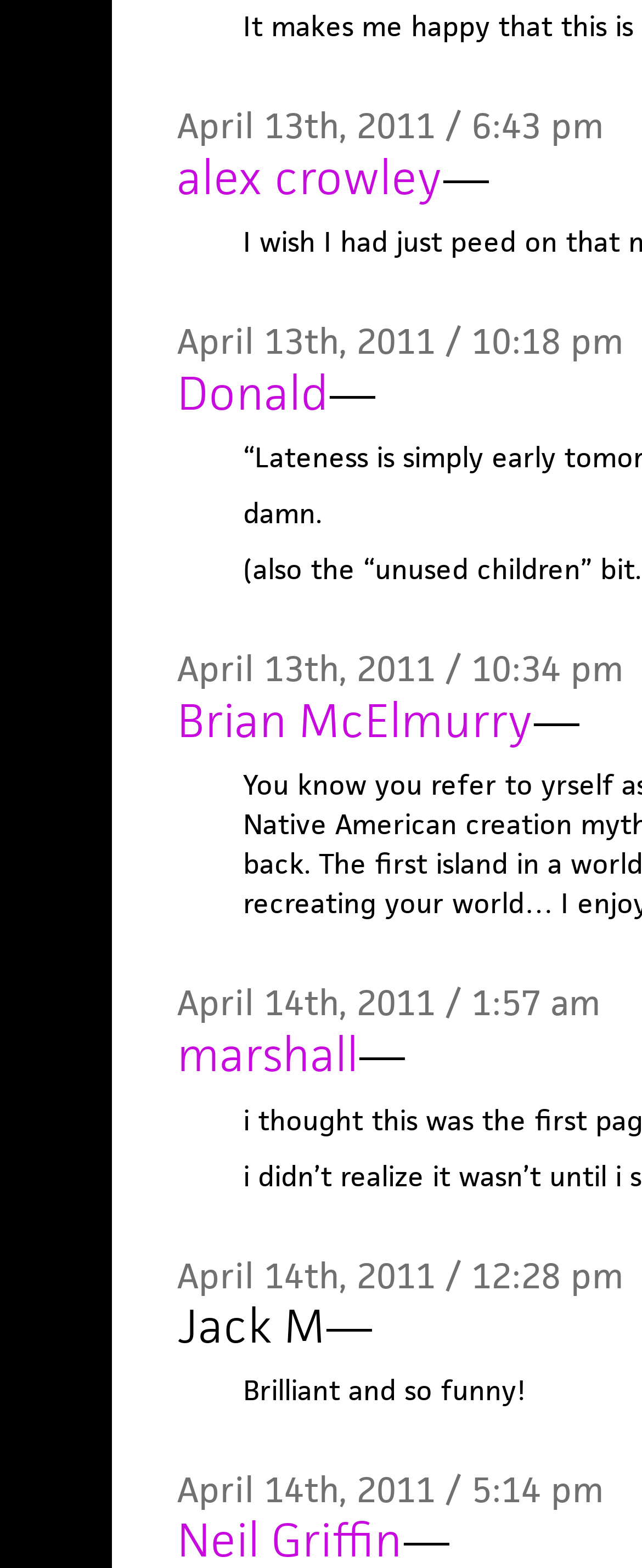Find the bounding box coordinates of the area to click in order to follow the instruction: "go to alex crowley's profile".

[0.276, 0.094, 0.688, 0.132]